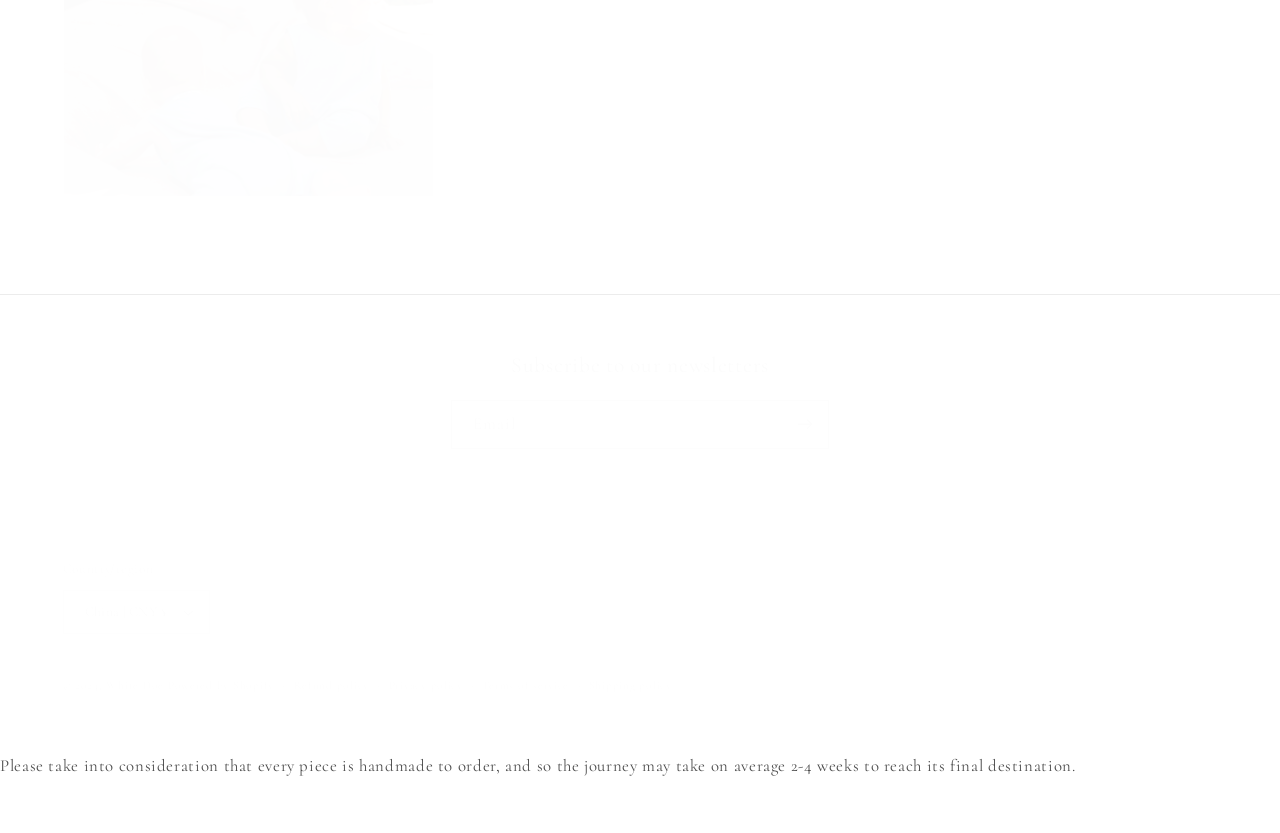From the screenshot, find the bounding box of the UI element matching this description: "Terms of service". Supply the bounding box coordinates in the form [left, top, right, bottom], each a float between 0 and 1.

[0.377, 0.811, 0.445, 0.834]